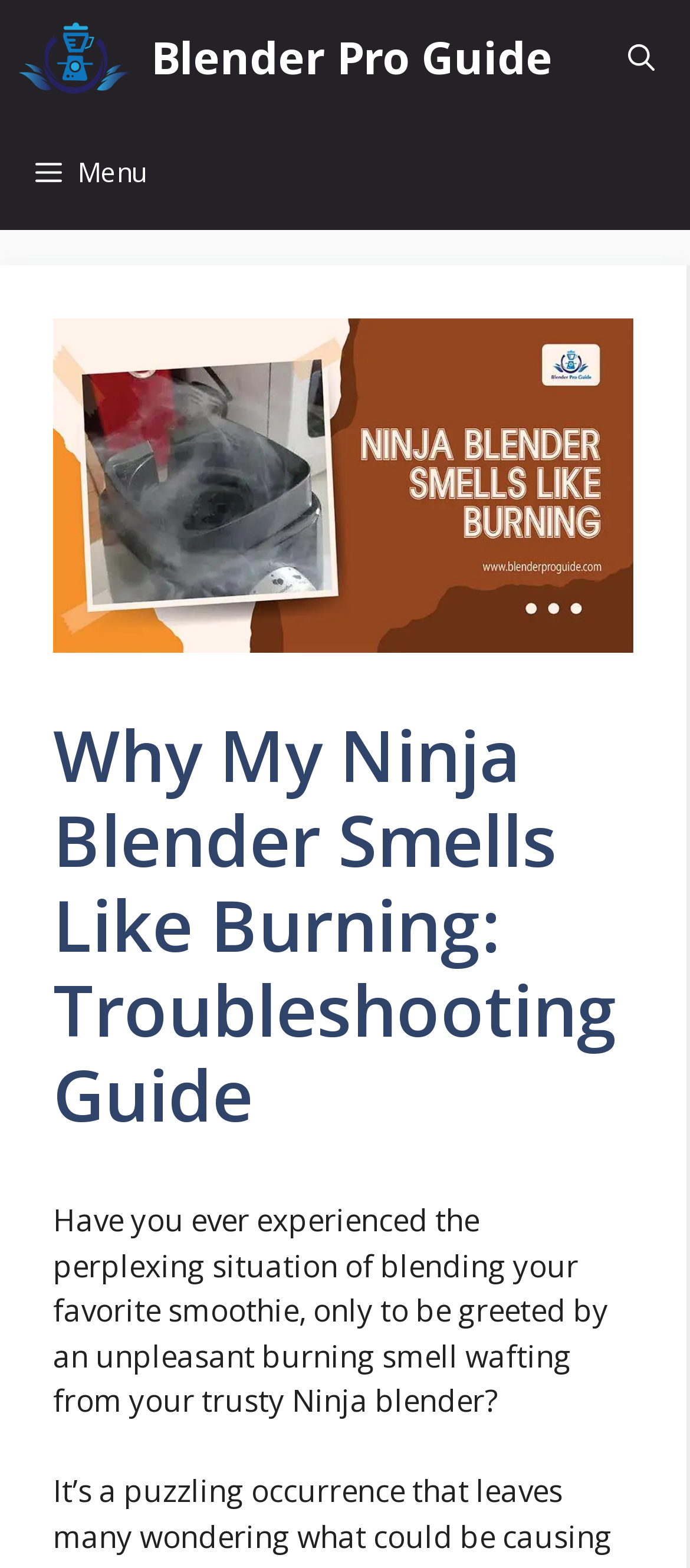What is the user trying to blend when the burning smell occurs?
Examine the image and give a concise answer in one word or a short phrase.

Favorite smoothie